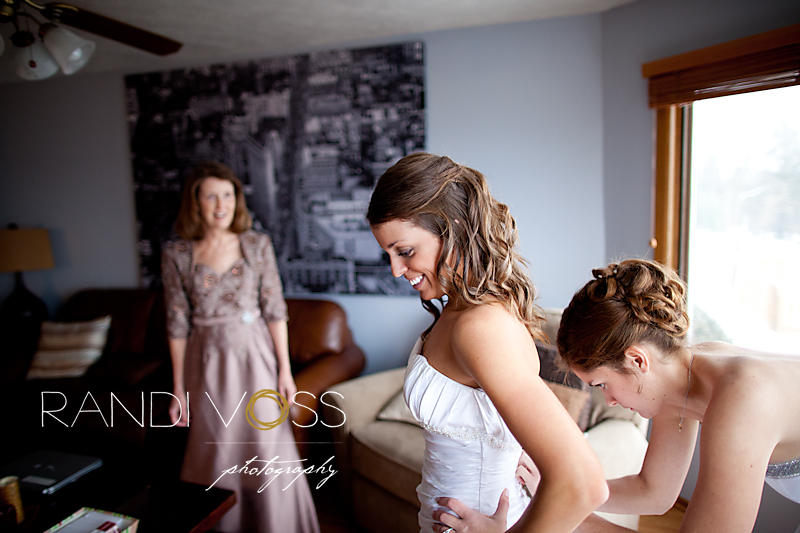Who captured the photograph?
Based on the visual details in the image, please answer the question thoroughly.

The caption credits the photographer as Randi Voss, who beautifully encapsulated the essence of love, friendship, and celebration in the photograph.